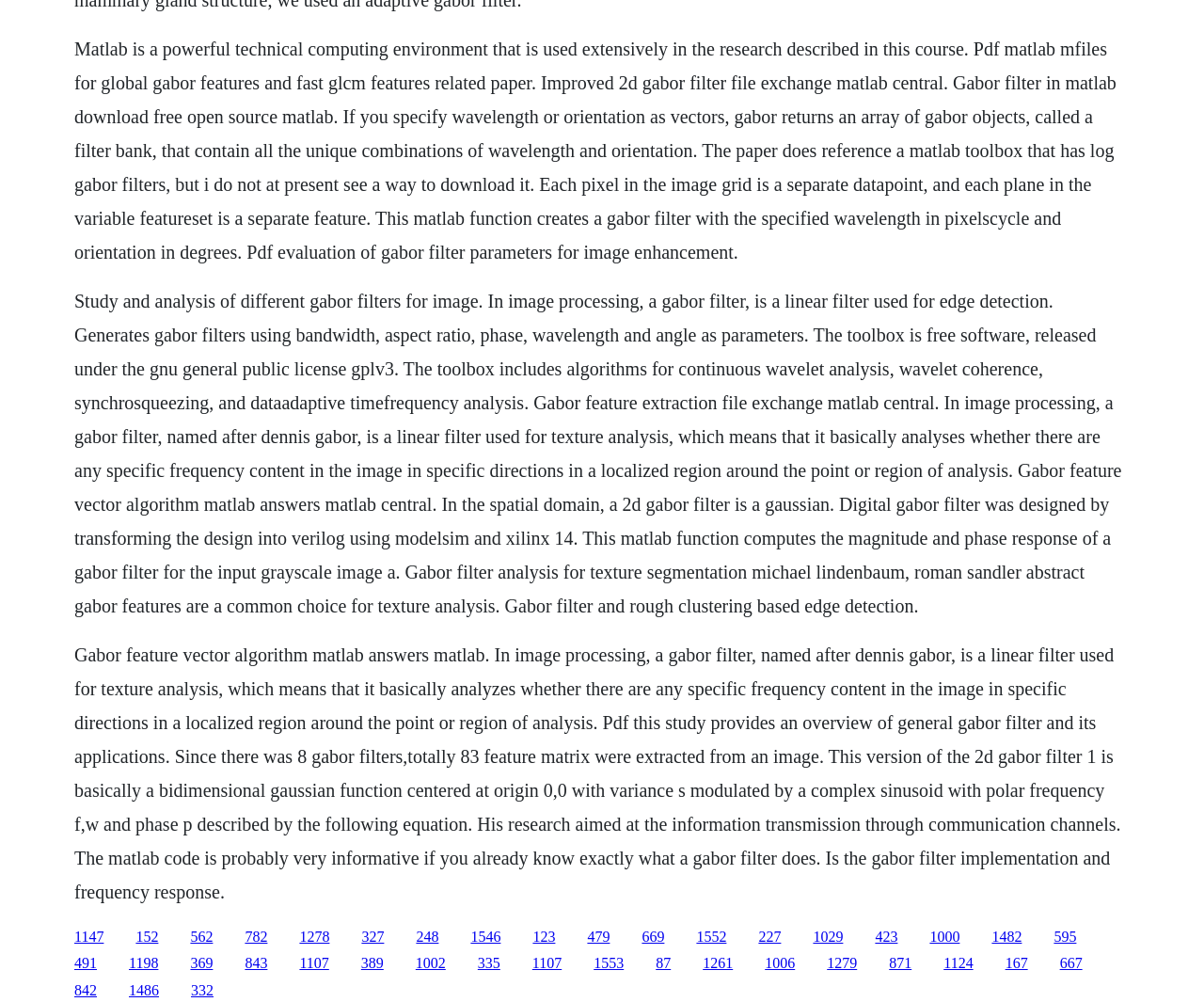Determine the bounding box coordinates of the element's region needed to click to follow the instruction: "Contact us". Provide these coordinates as four float numbers between 0 and 1, formatted as [left, top, right, bottom].

None